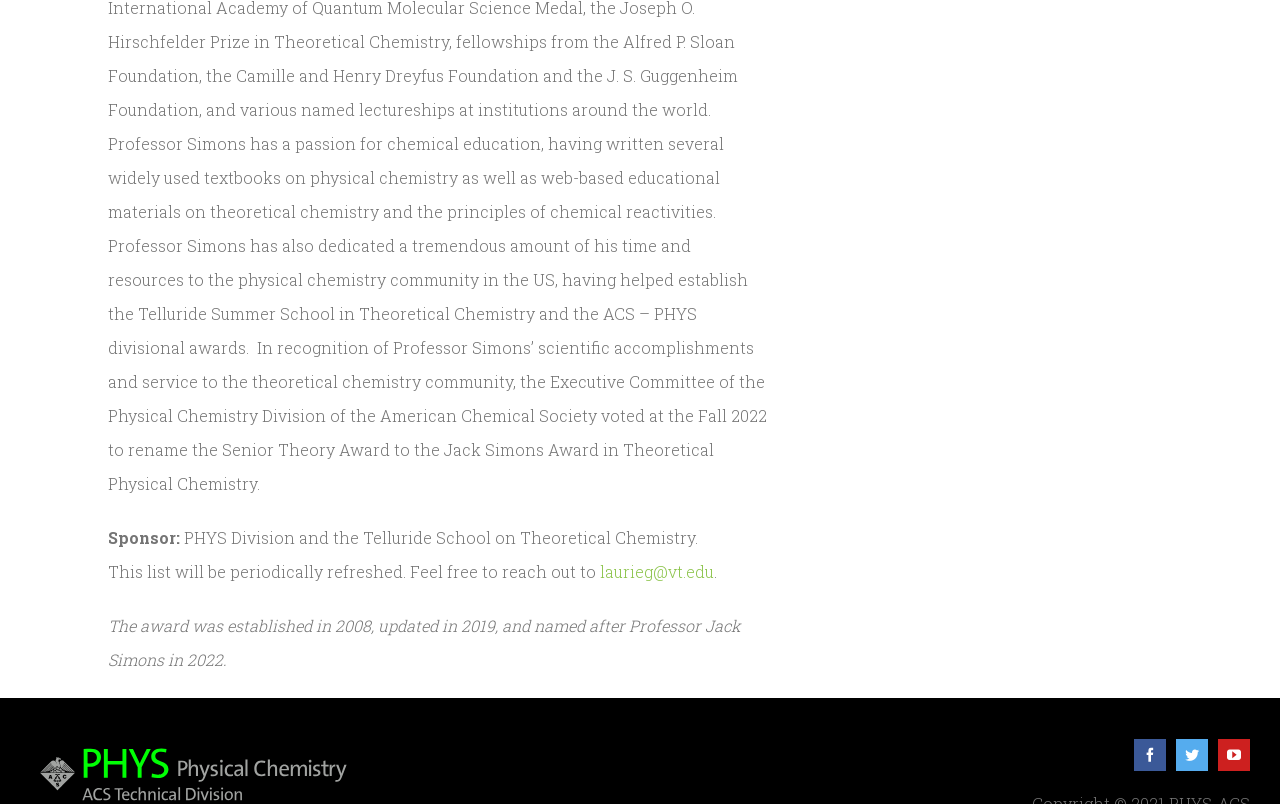Bounding box coordinates should be provided in the format (top-left x, top-left y, bottom-right x, bottom-right y) with all values between 0 and 1. Identify the bounding box for this UI element: laurieg@vt.edu

[0.469, 0.697, 0.558, 0.723]